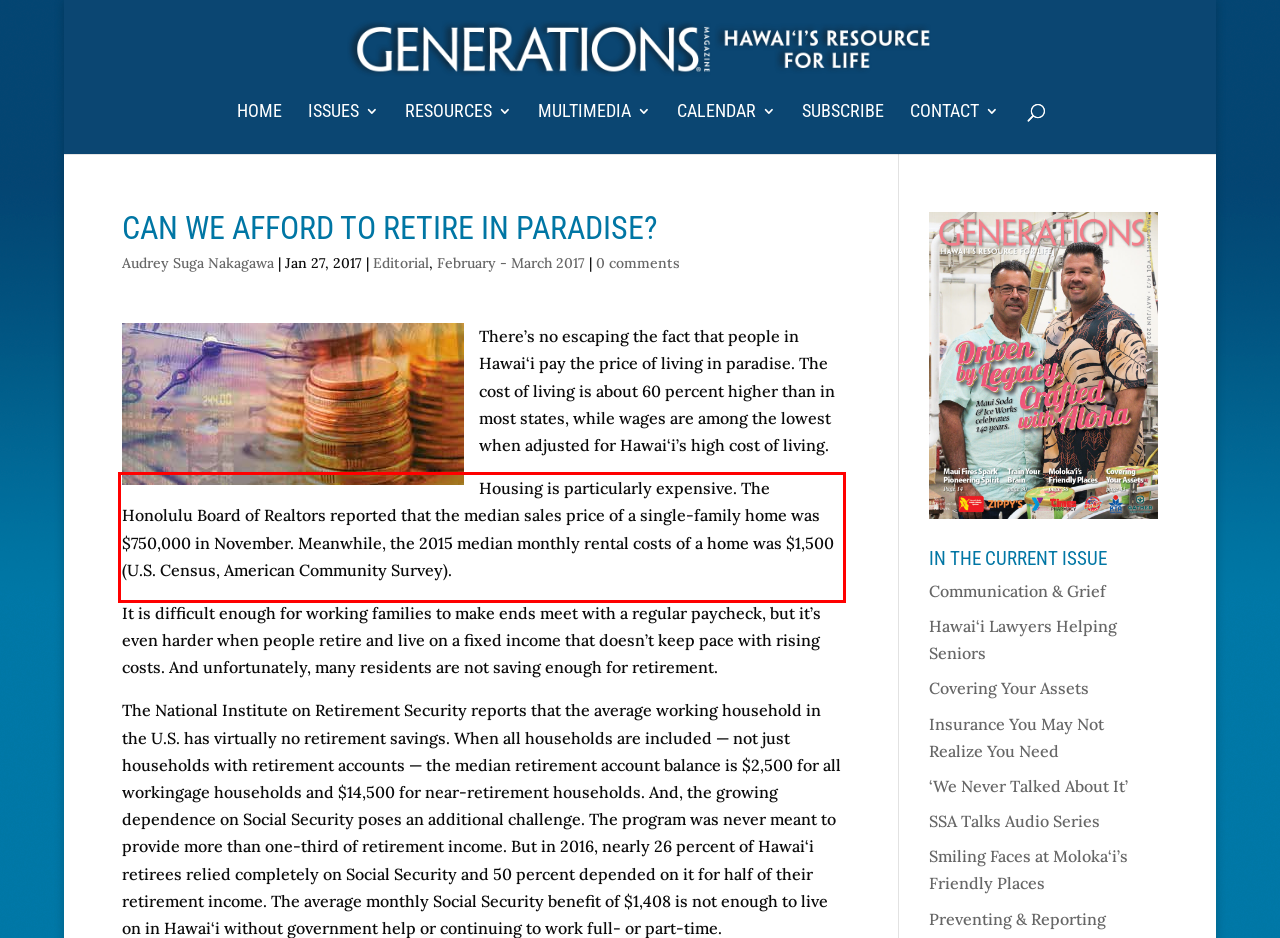Given a screenshot of a webpage containing a red bounding box, perform OCR on the text within this red bounding box and provide the text content.

Housing is particularly expensive. The Honolulu Board of Realtors reported that the median sales price of a single-family home was $750,000 in November. Meanwhile, the 2015 median monthly rental costs of a home was $1,500 (U.S. Census, American Community Survey).